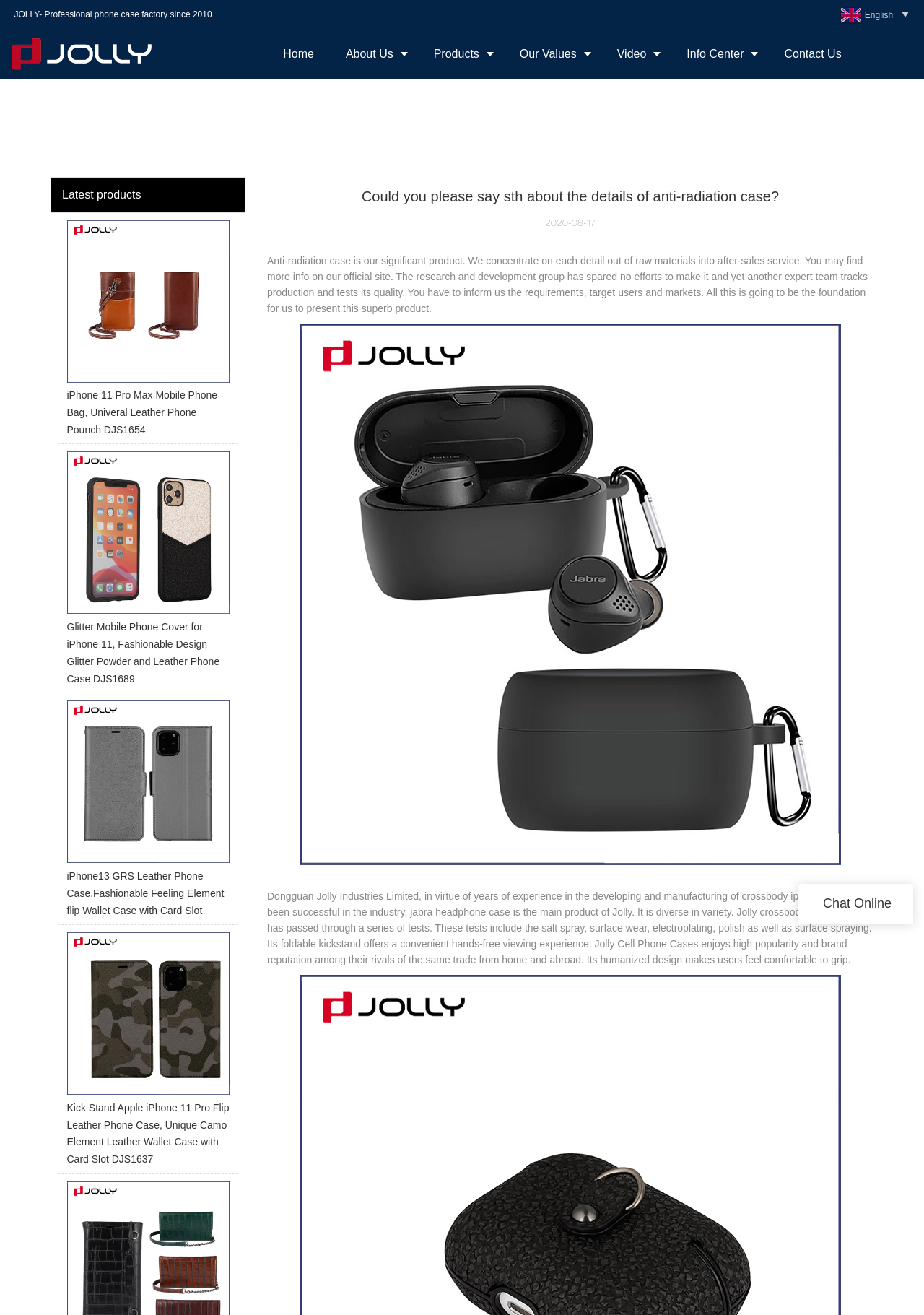Please specify the bounding box coordinates for the clickable region that will help you carry out the instruction: "Click the 'Home' link".

[0.289, 0.022, 0.357, 0.06]